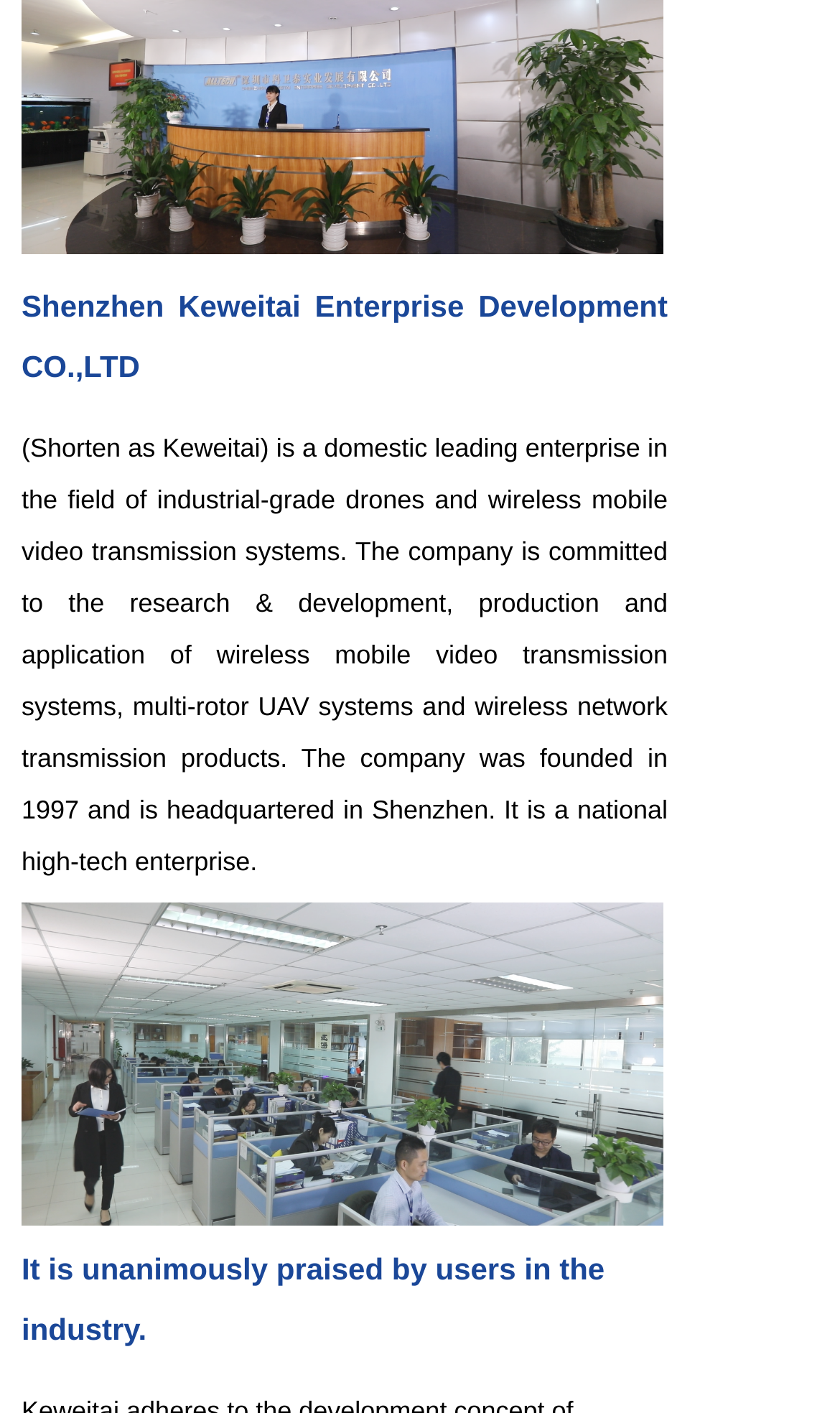Given the element description "넸 Police＆law enforcement", identify the bounding box of the corresponding UI element.

[0.0, 0.454, 0.072, 0.521]